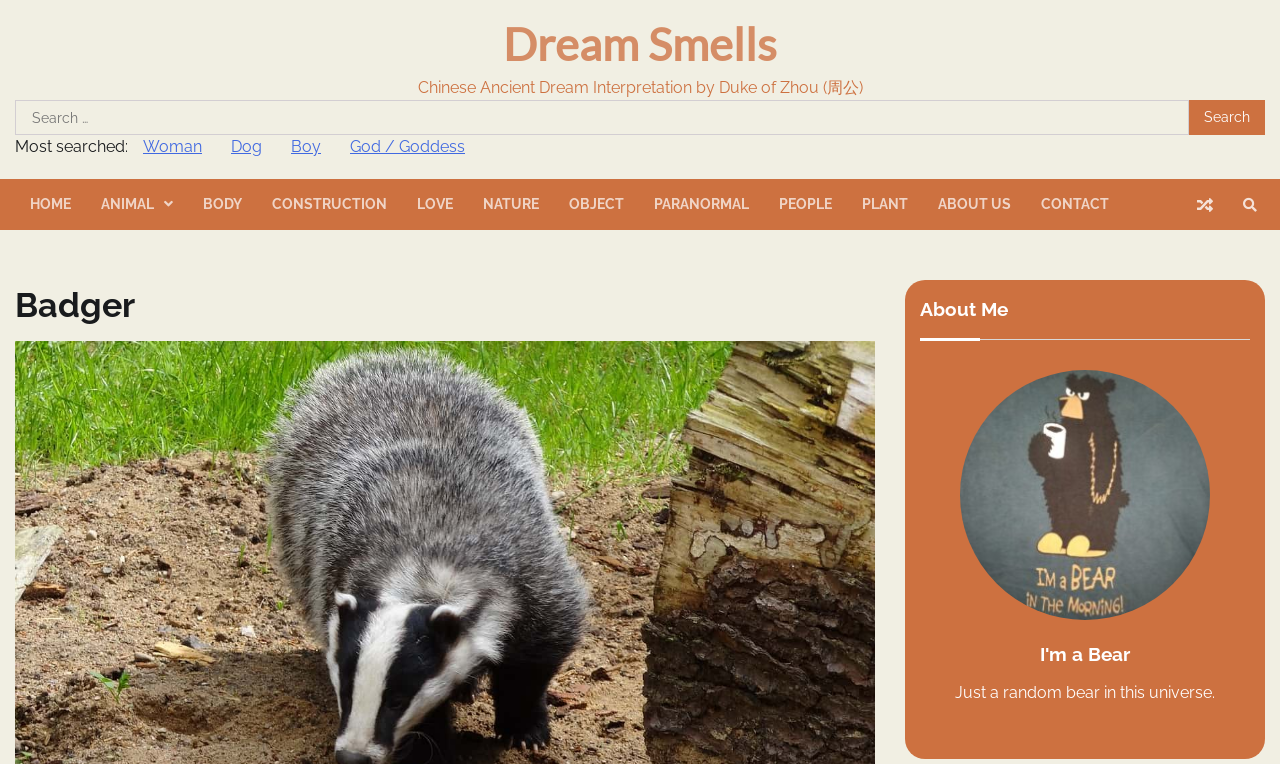Bounding box coordinates should be provided in the format (top-left x, top-left y, bottom-right x, bottom-right y) with all values between 0 and 1. Identify the bounding box for this UI element: God / Goddess

[0.273, 0.179, 0.363, 0.204]